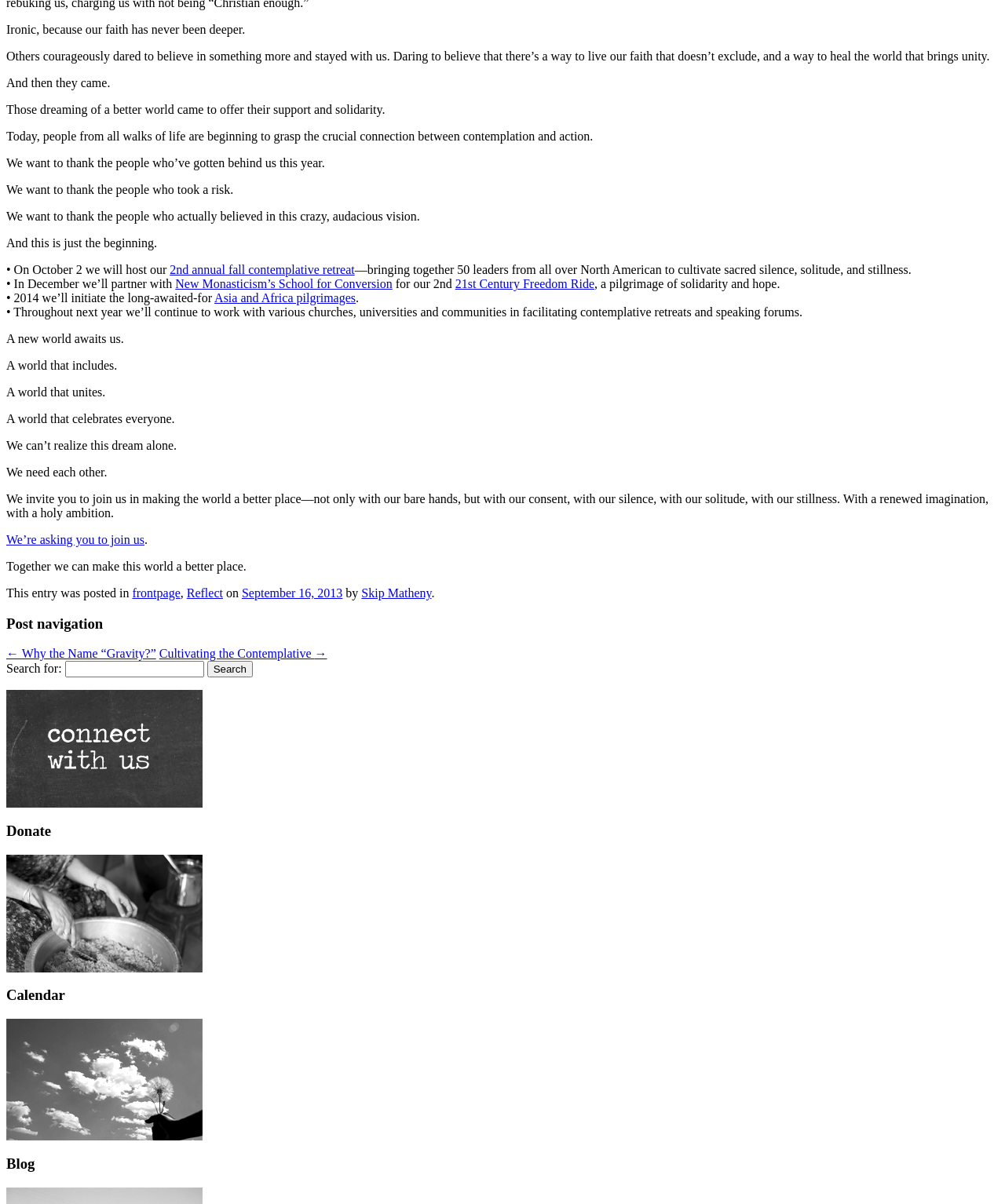Given the webpage screenshot, identify the bounding box of the UI element that matches this description: "frontpage".

[0.132, 0.487, 0.179, 0.498]